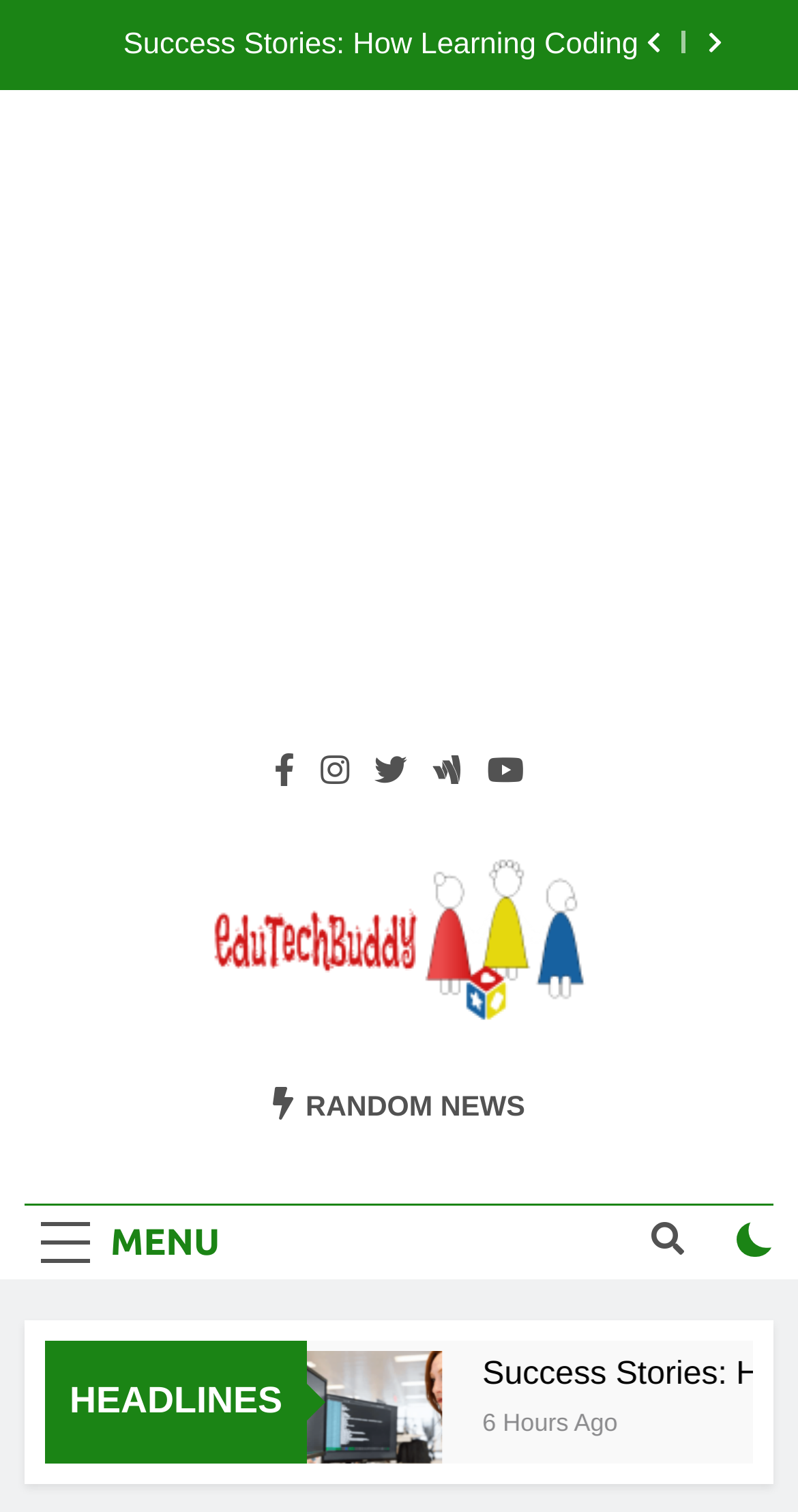Find the bounding box coordinates for the UI element that matches this description: "EduTechBuddy".

[0.256, 0.685, 0.937, 0.746]